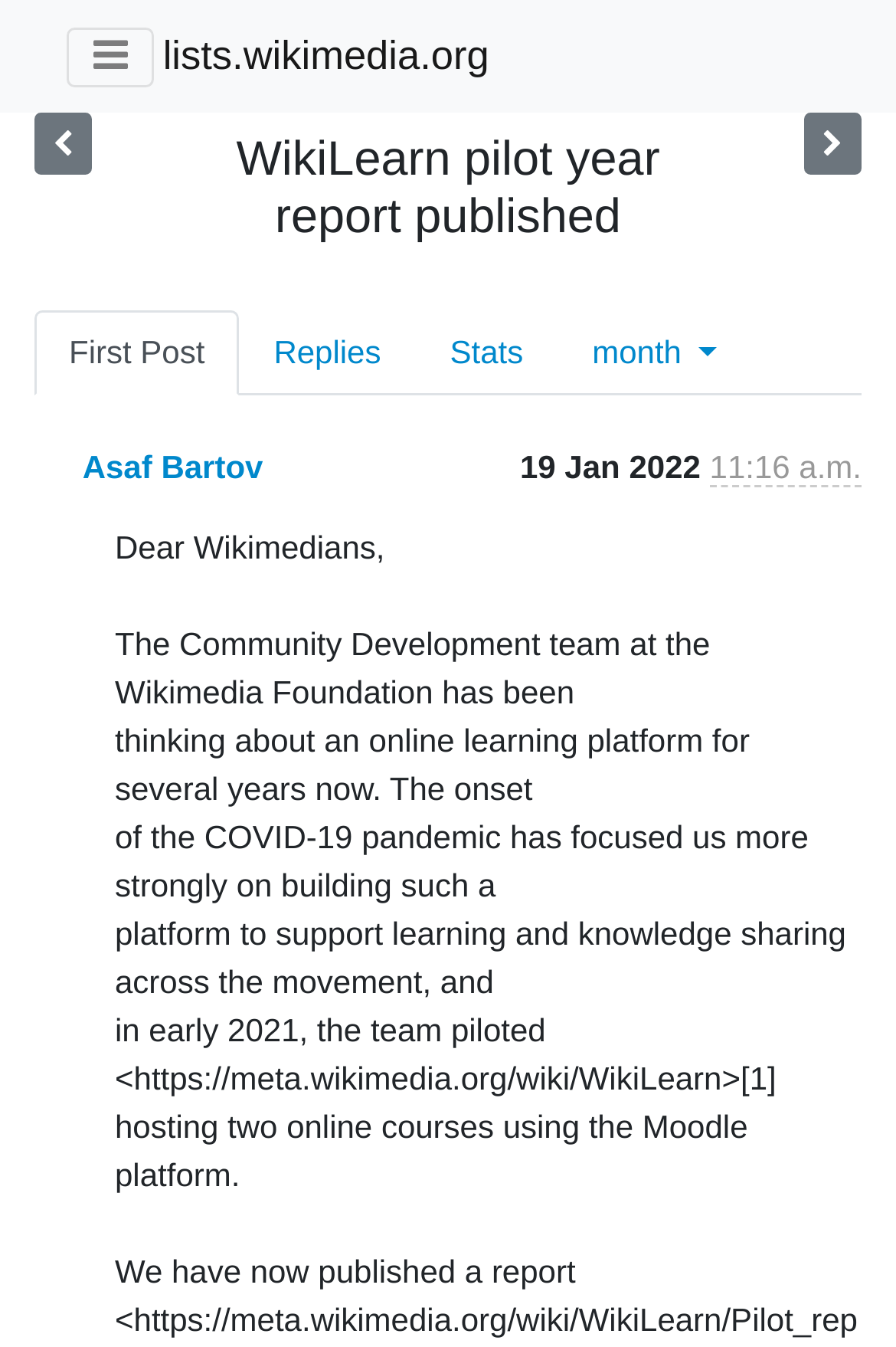How many links are there above the LayoutTable?
Using the image as a reference, answer the question with a short word or phrase.

5